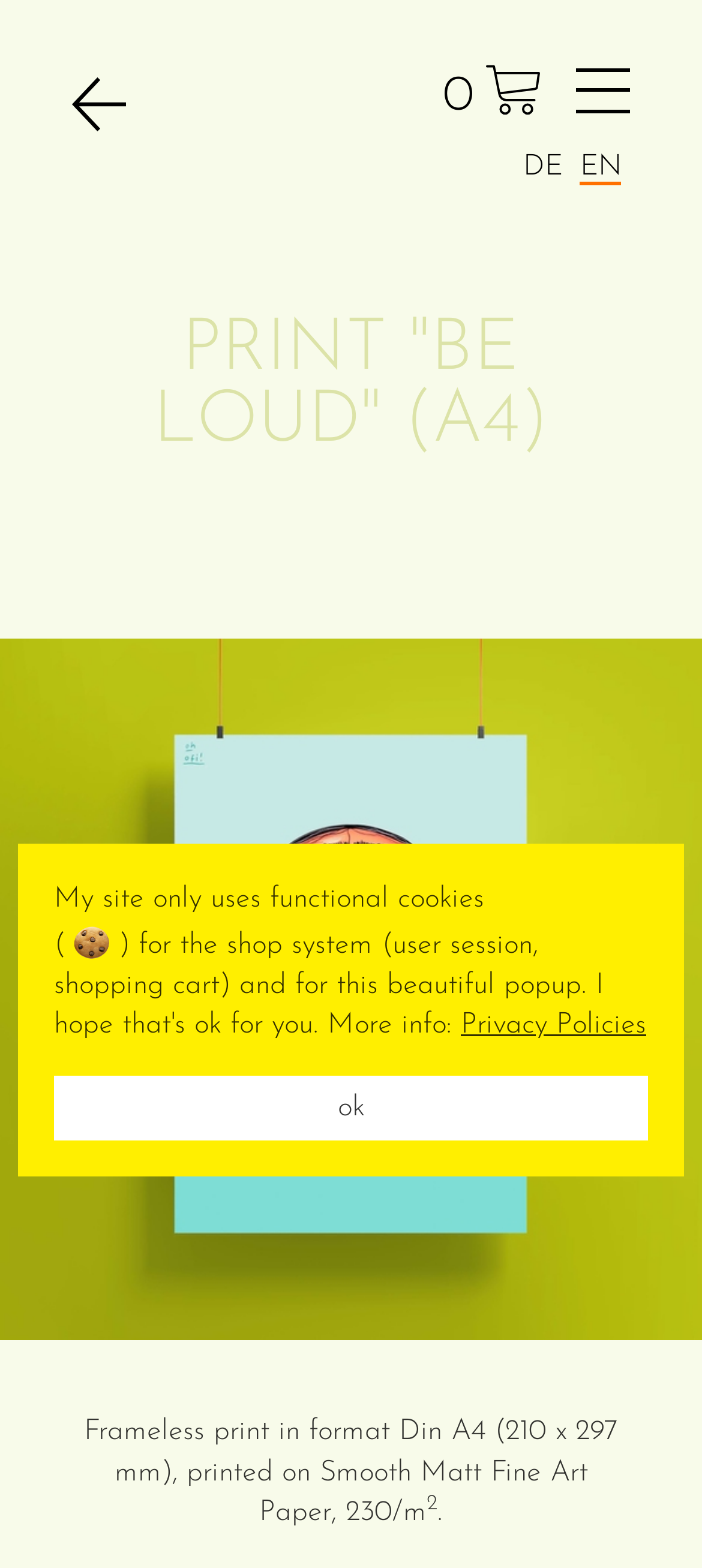Determine the coordinates of the bounding box for the clickable area needed to execute this instruction: "Check the 'Shipping Info'".

[0.213, 0.225, 0.787, 0.271]